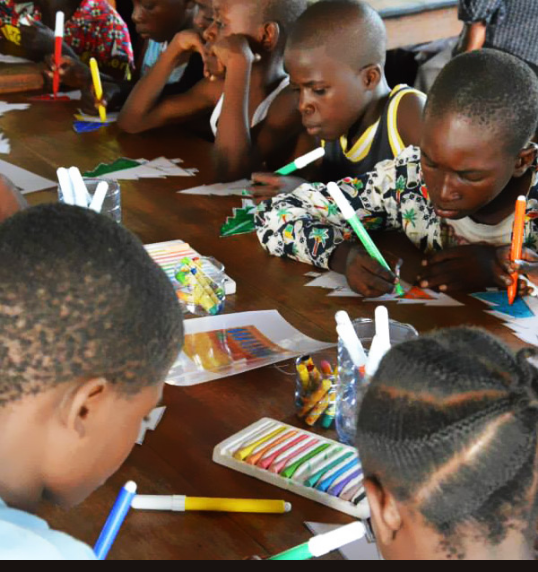Provide a comprehensive description of the image.

In a vibrant and engaging environment, children are participating in creative activities at Kinkole Orphanage, located near the Nouveau DAIPN Farm in the Democratic Republic of Congo. The image captures a lively scene where several children are seated around a wooden table, intently focused on various art projects. They are using colorful markers and materials to express their creativity, with some drawing shapes while others appear to be collaborating. The atmosphere is full of energy and joy, highlighting the importance of community support in nurturing these children through artistic endeavors. This initiative is part of the broader mission of the LR Group, which proudly contributes to the welfare of the orphanage by providing essential resources such as food, furniture, and opportunities for social activities.